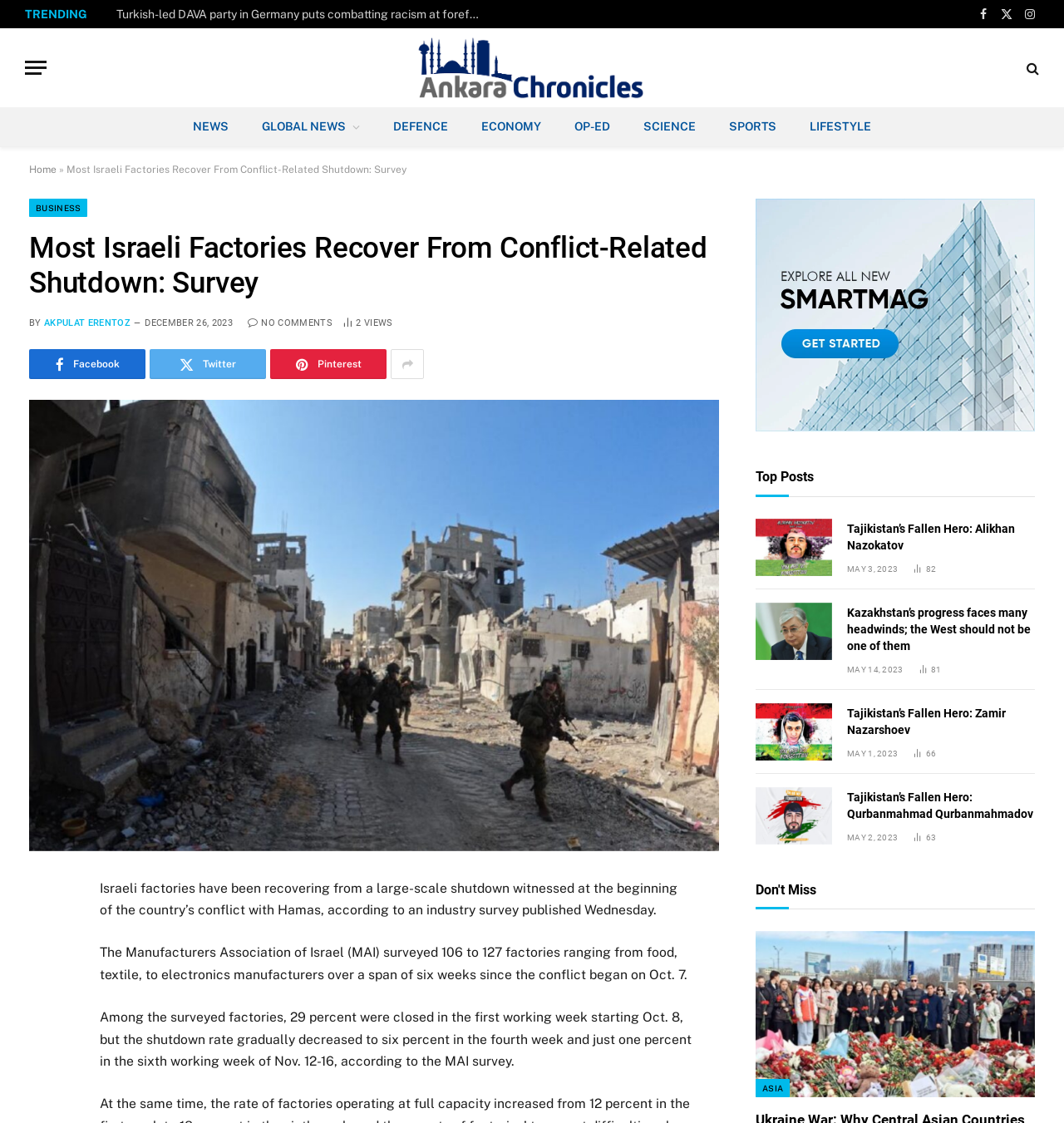Please find the bounding box coordinates of the element's region to be clicked to carry out this instruction: "Click on the Facebook link".

[0.915, 0.0, 0.933, 0.025]